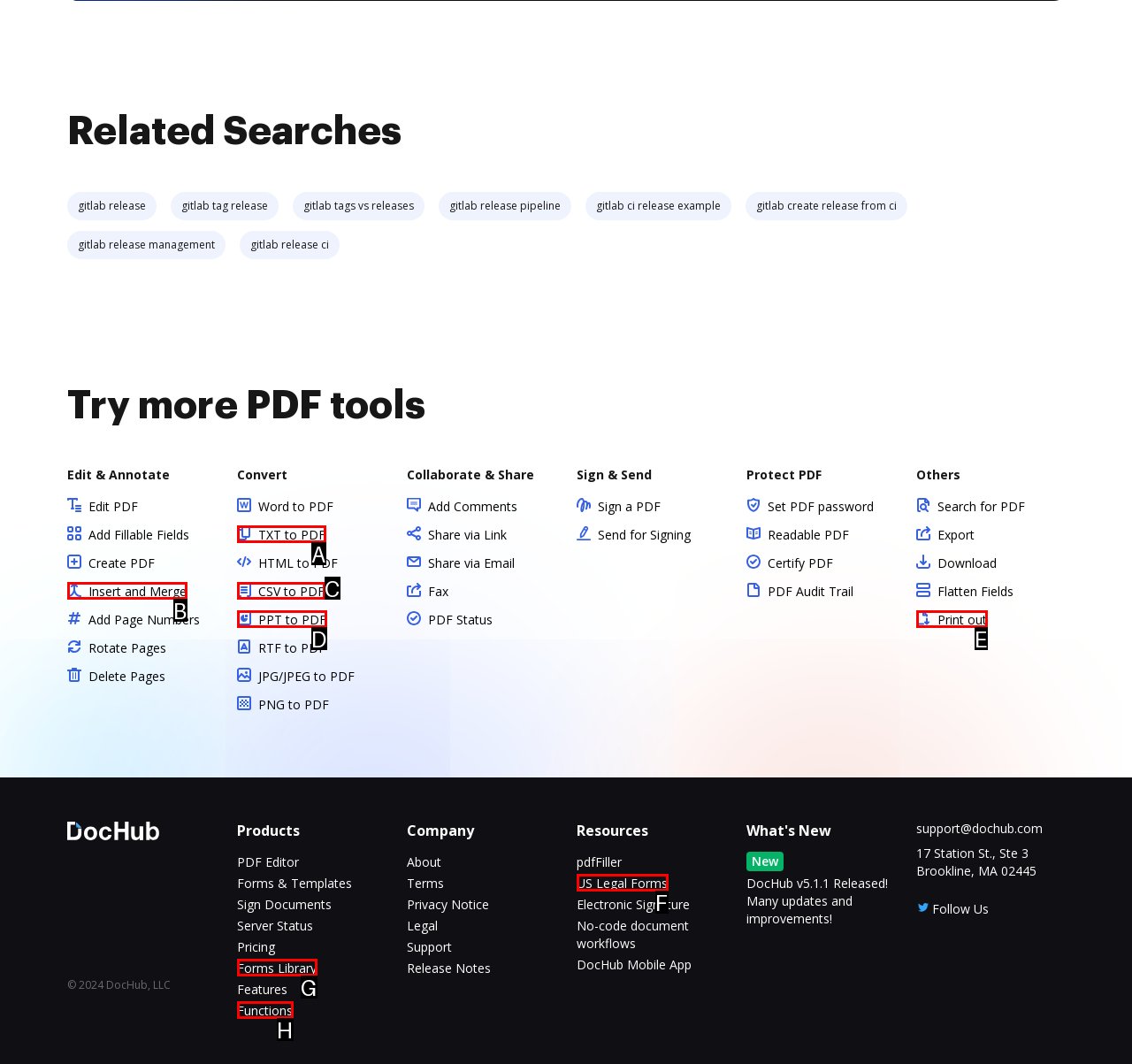Given the description: Forms Library, choose the HTML element that matches it. Indicate your answer with the letter of the option.

G